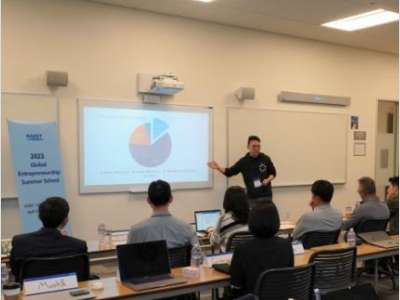Based on the image, please respond to the question with as much detail as possible:
What is the purpose of the summer school program?

The background of the image features the official banner for the event, emphasizing the program's significance in fostering global entrepreneurial skills and networking, and the caption explains that the summer school provides students with invaluable exposure and training in the competitive landscape of Silicon Valley.